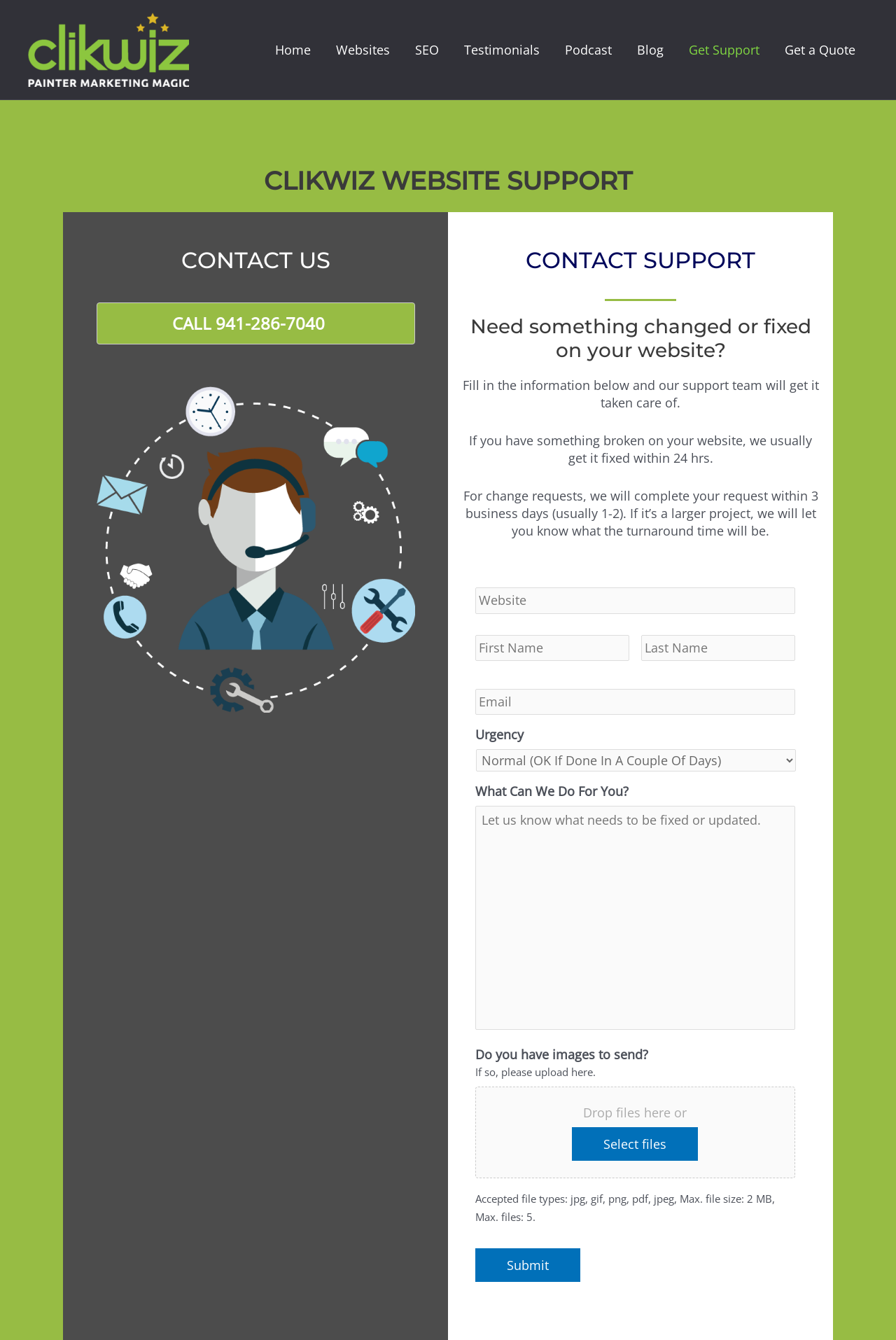Locate the bounding box coordinates of the element that should be clicked to execute the following instruction: "Submit the form".

[0.53, 0.932, 0.647, 0.957]